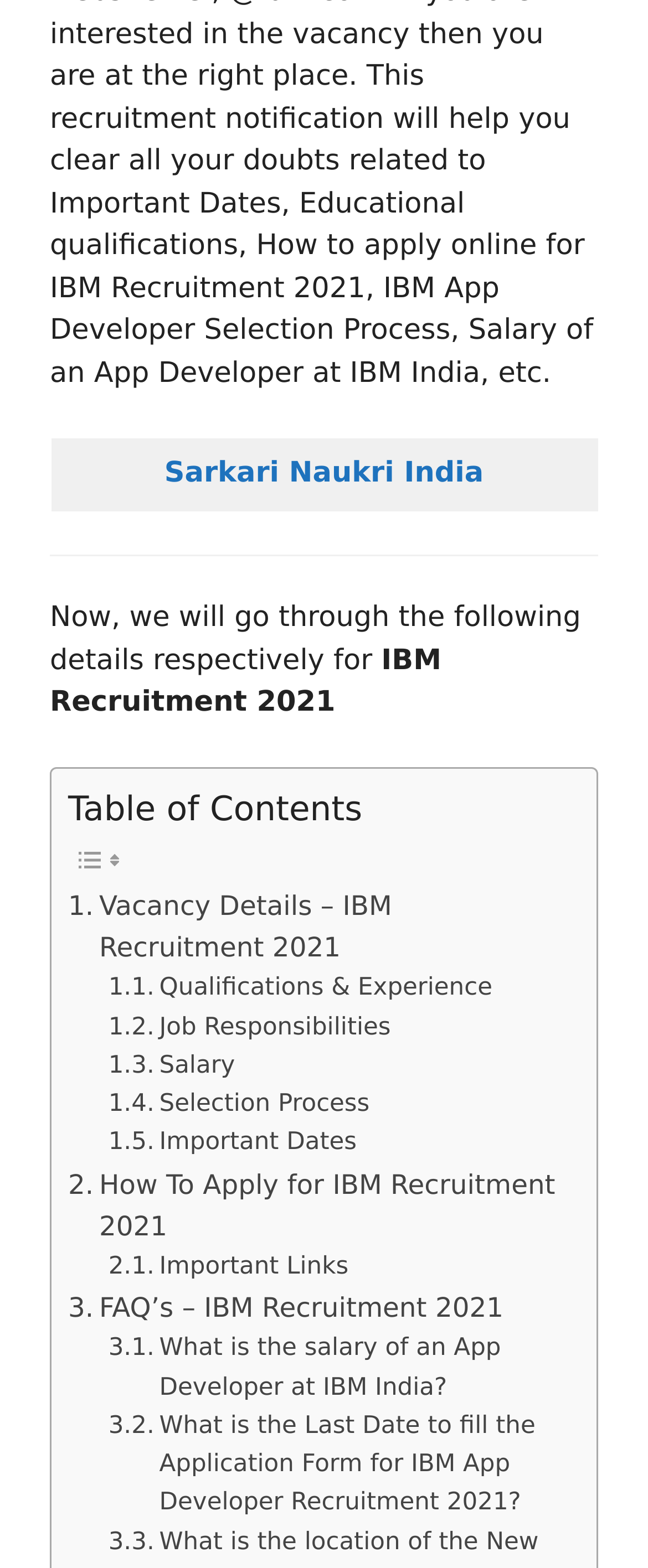Please identify the bounding box coordinates for the region that you need to click to follow this instruction: "View Vacancy Details of IBM Recruitment 2021".

[0.105, 0.564, 0.869, 0.619]